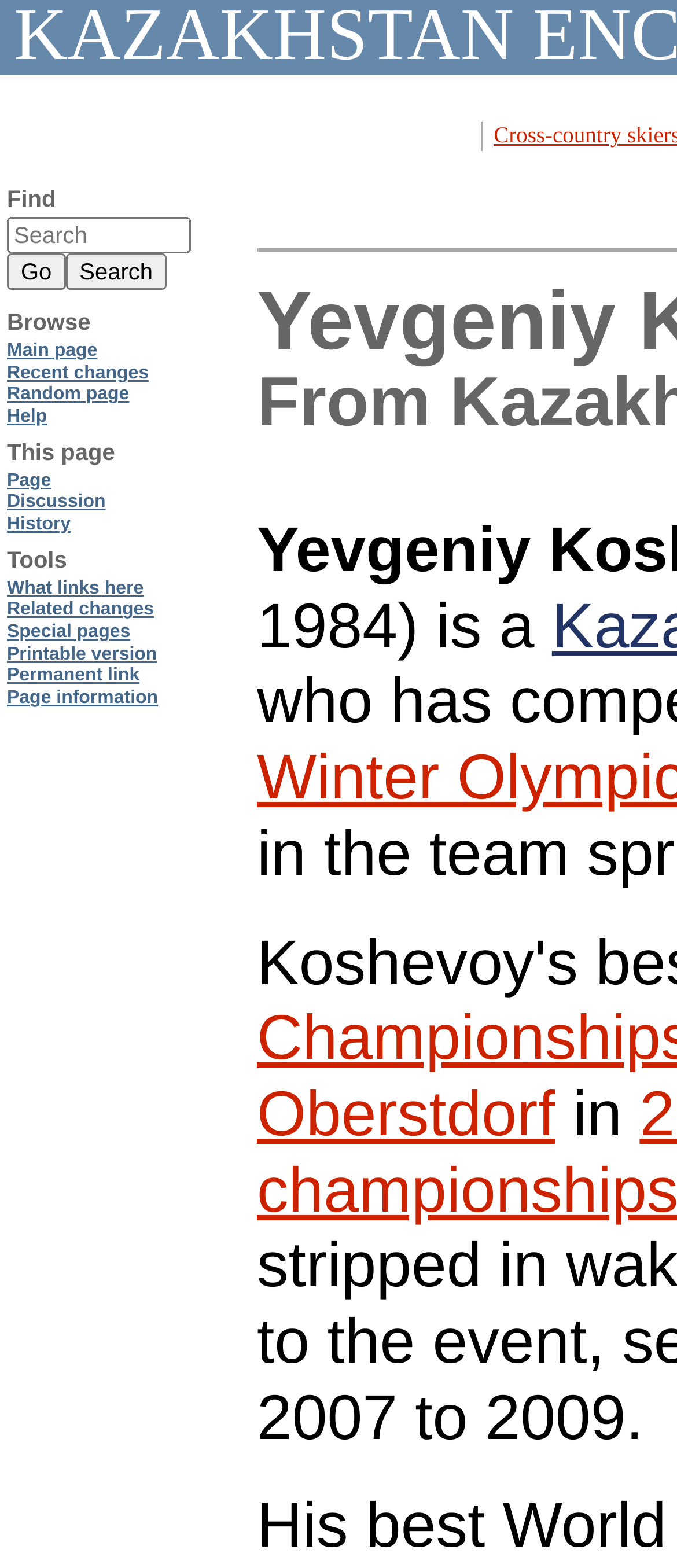What is the shortcut key for the 'Main page' link?
Provide a detailed answer to the question using information from the image.

The shortcut key for the 'Main page' link is 'Alt+z', which is indicated by the 'keyshortcuts' attribute of the link element with a bounding box of [0.01, 0.217, 0.144, 0.23].